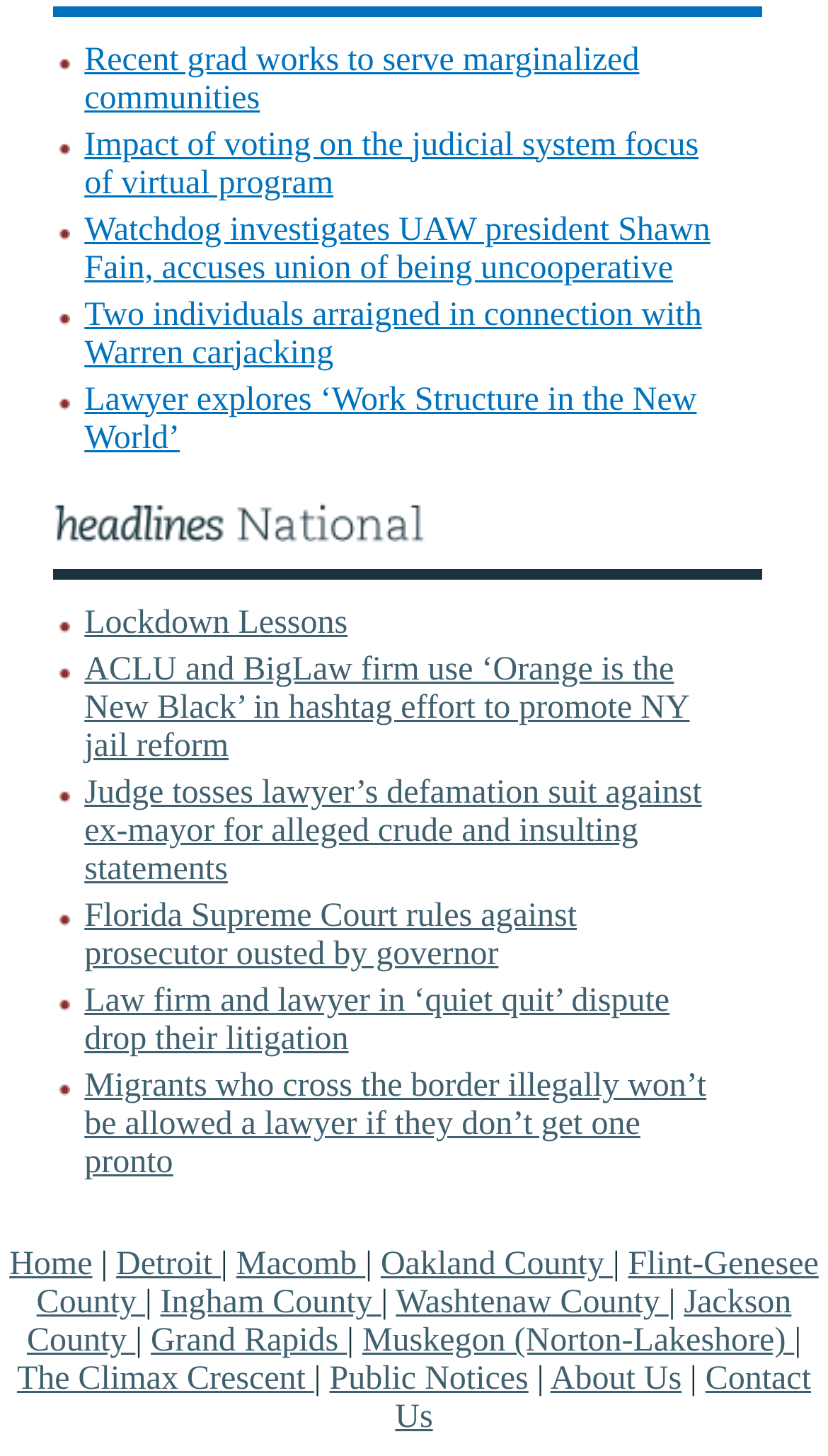What is the purpose of the 'Public Notices' link?
Using the details from the image, give an elaborate explanation to answer the question.

The 'Public Notices' link is located at the bottom of the webpage and is likely intended to provide access to public notices, which are official announcements or declarations made by government agencies or other organizations.